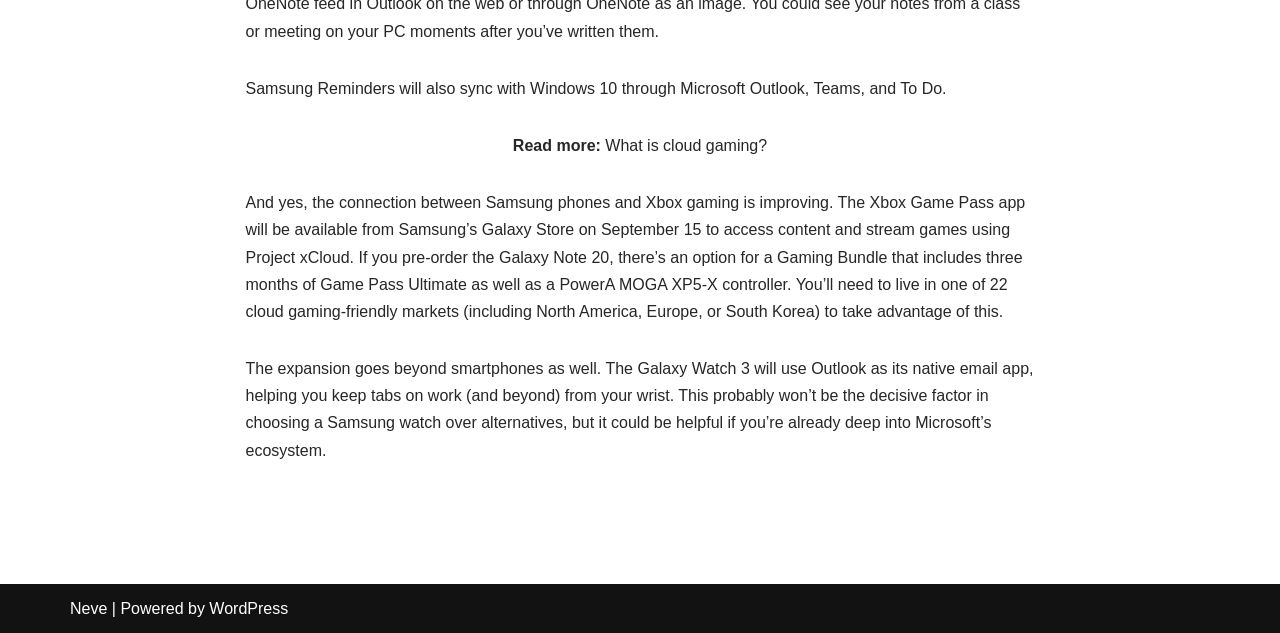Based on the element description: "Neve", identify the bounding box coordinates for this UI element. The coordinates must be four float numbers between 0 and 1, listed as [left, top, right, bottom].

[0.055, 0.948, 0.084, 0.974]